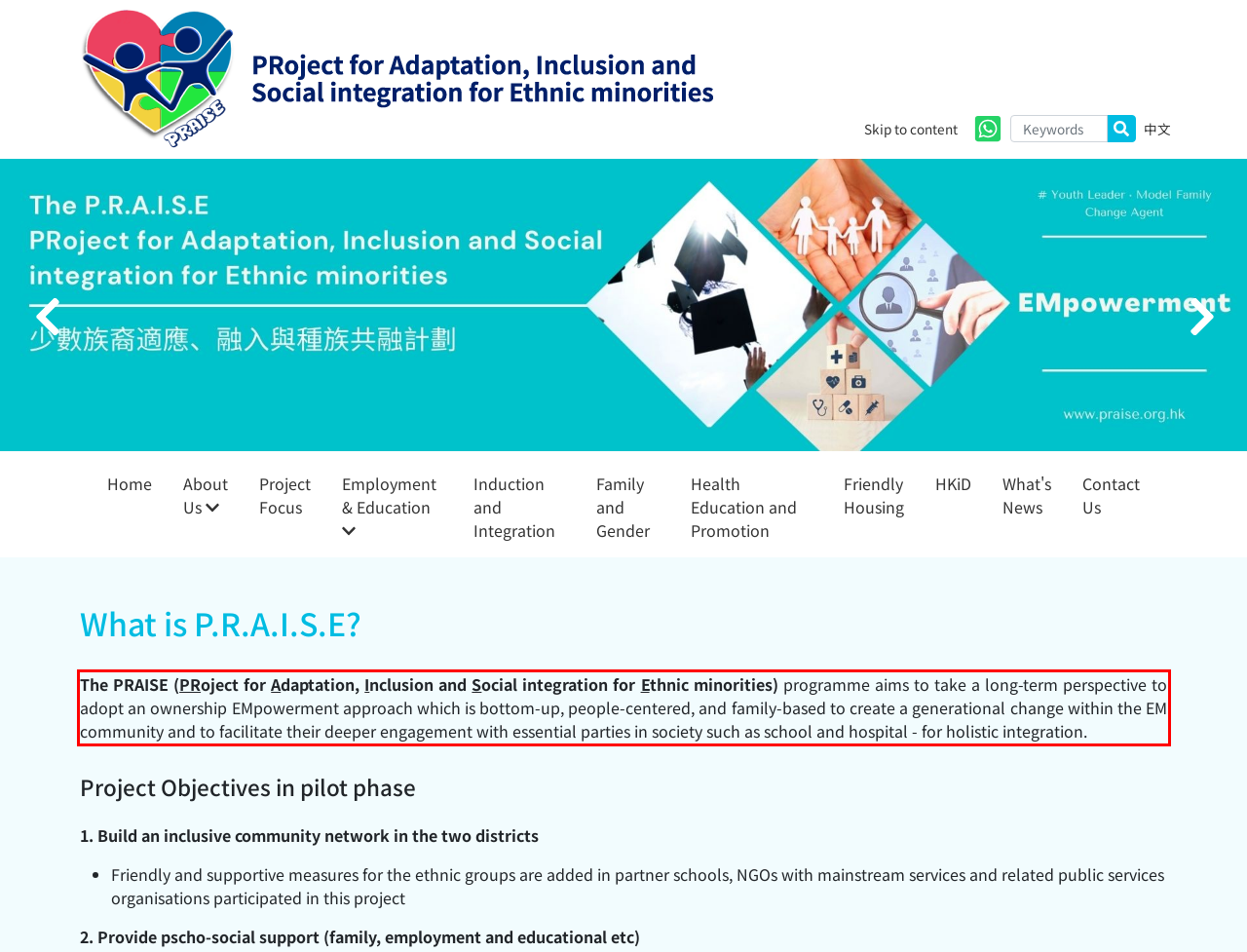Identify and extract the text within the red rectangle in the screenshot of the webpage.

The PRAISE (PRoject for Adaptation, Inclusion and Social integration for Ethnic minorities) programme aims to take a long-term perspective to adopt an ownership EMpowerment approach which is bottom-up, people-centered, and family-based to create a generational change within the EM community and to facilitate their deeper engagement with essential parties in society such as school and hospital - for holistic integration.